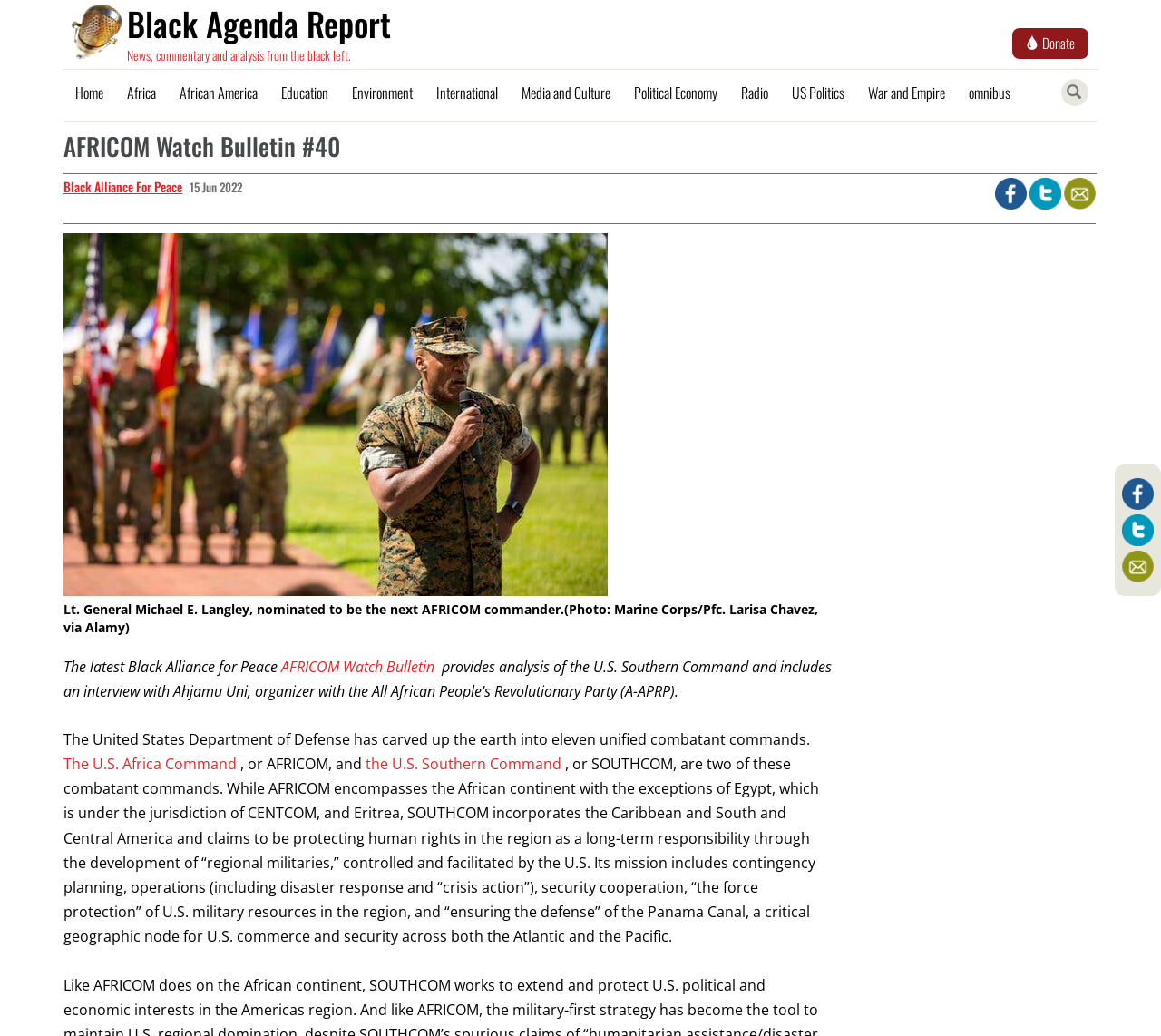Find the bounding box coordinates of the element to click in order to complete this instruction: "Click on the 'Black Alliance For Peace' link". The bounding box coordinates must be four float numbers between 0 and 1, denoted as [left, top, right, bottom].

[0.055, 0.17, 0.157, 0.189]